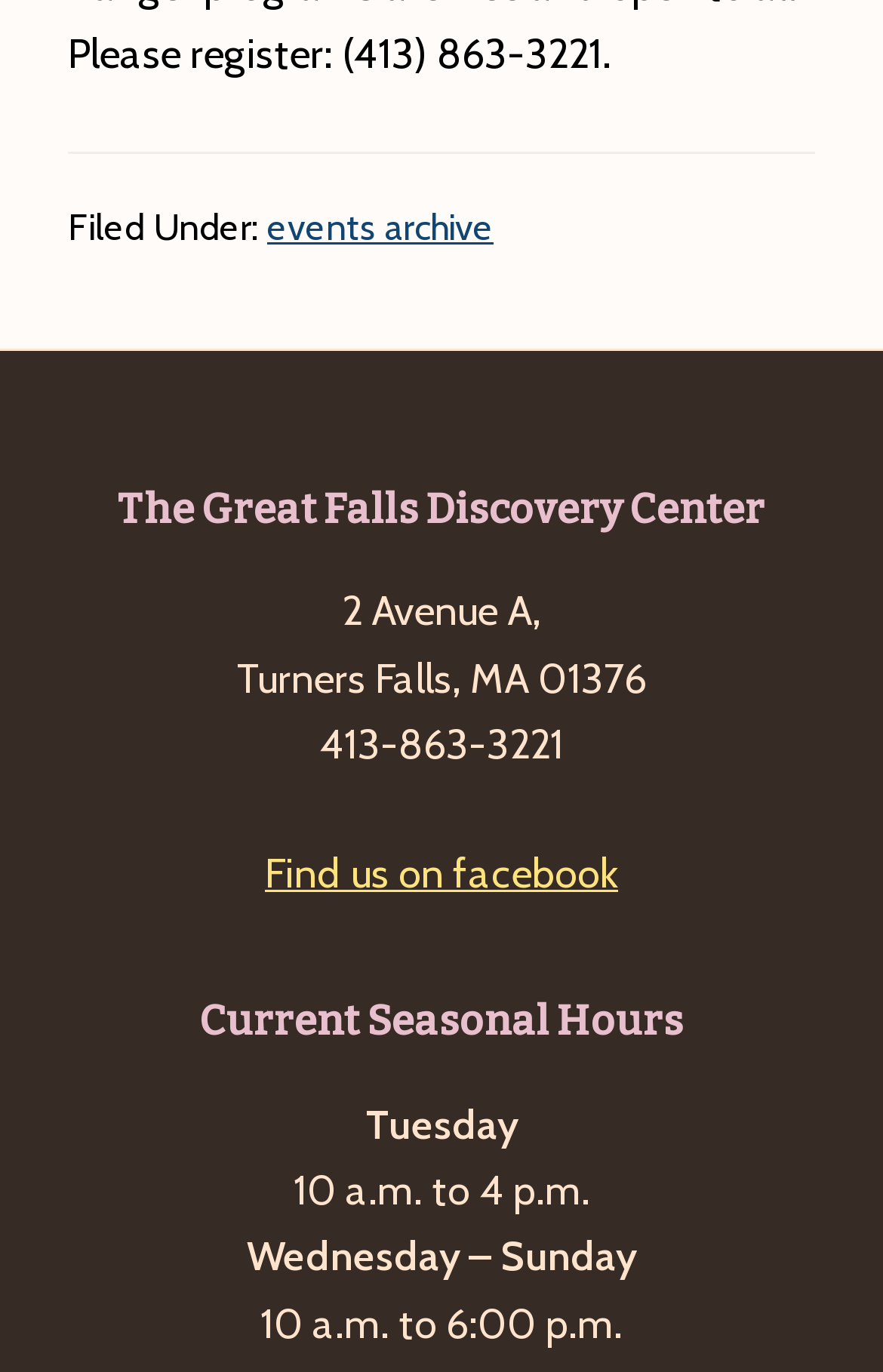What is the name of the discovery center?
Answer the question with as much detail as possible.

I found the answer by looking at the heading element on the webpage, which is 'The Great Falls Discovery Center'. This is likely the name of the discovery center being referred to.